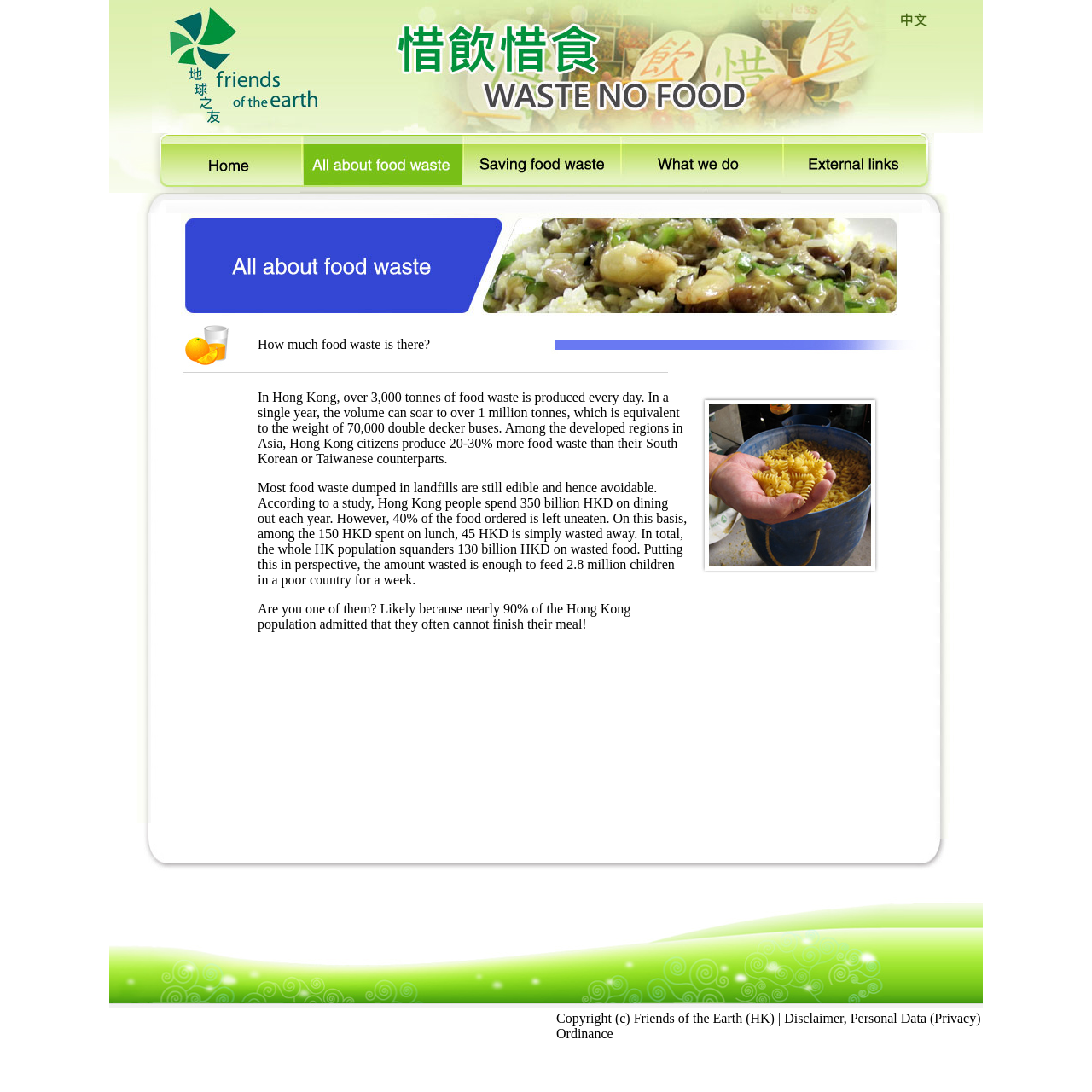What is the equivalent weight of 1 million tonnes of food waste?
Please provide a detailed answer to the question.

The text states that 'In a single year, the volume can soar to over 1 million tonnes, which is equivalent to the weight of 70,000 double decker buses.' This comparison is used to illustrate the massive amount of food waste produced in Hong Kong.